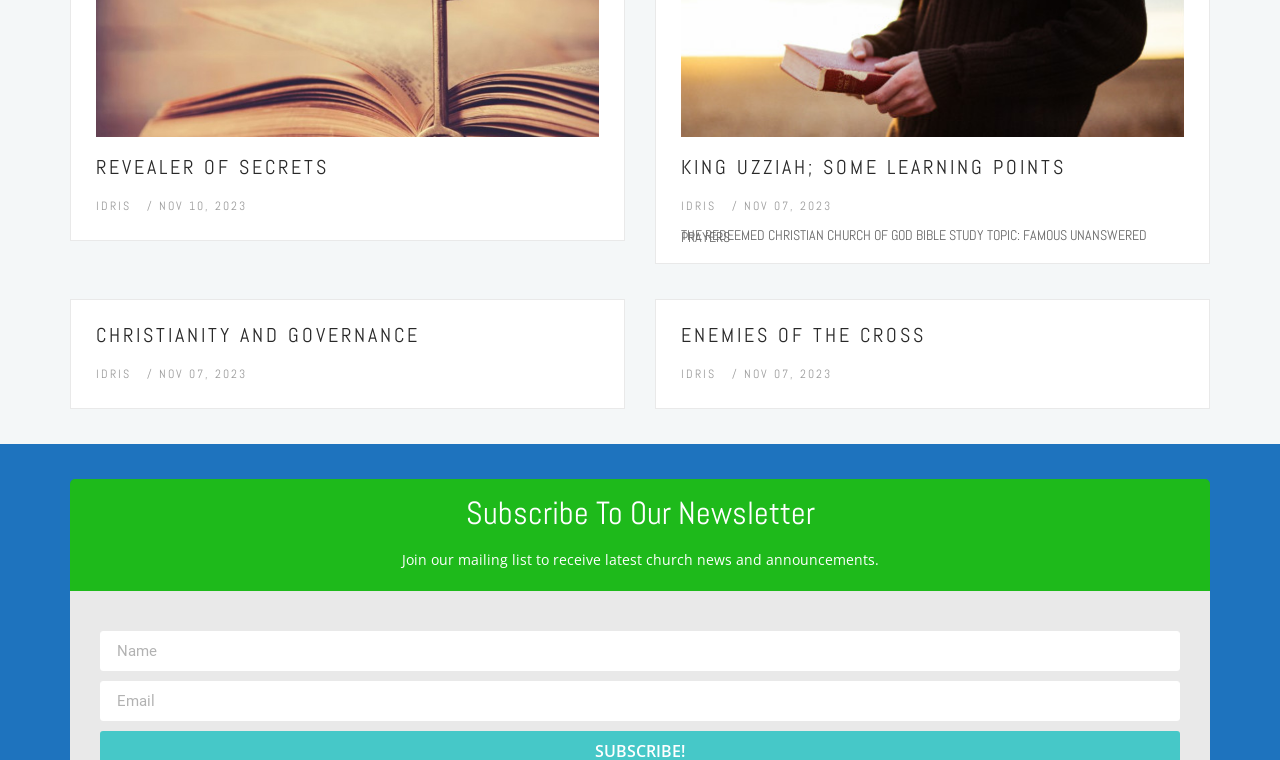Bounding box coordinates are given in the format (top-left x, top-left y, bottom-right x, bottom-right y). All values should be floating point numbers between 0 and 1. Provide the bounding box coordinate for the UI element described as: idris

[0.075, 0.259, 0.102, 0.282]